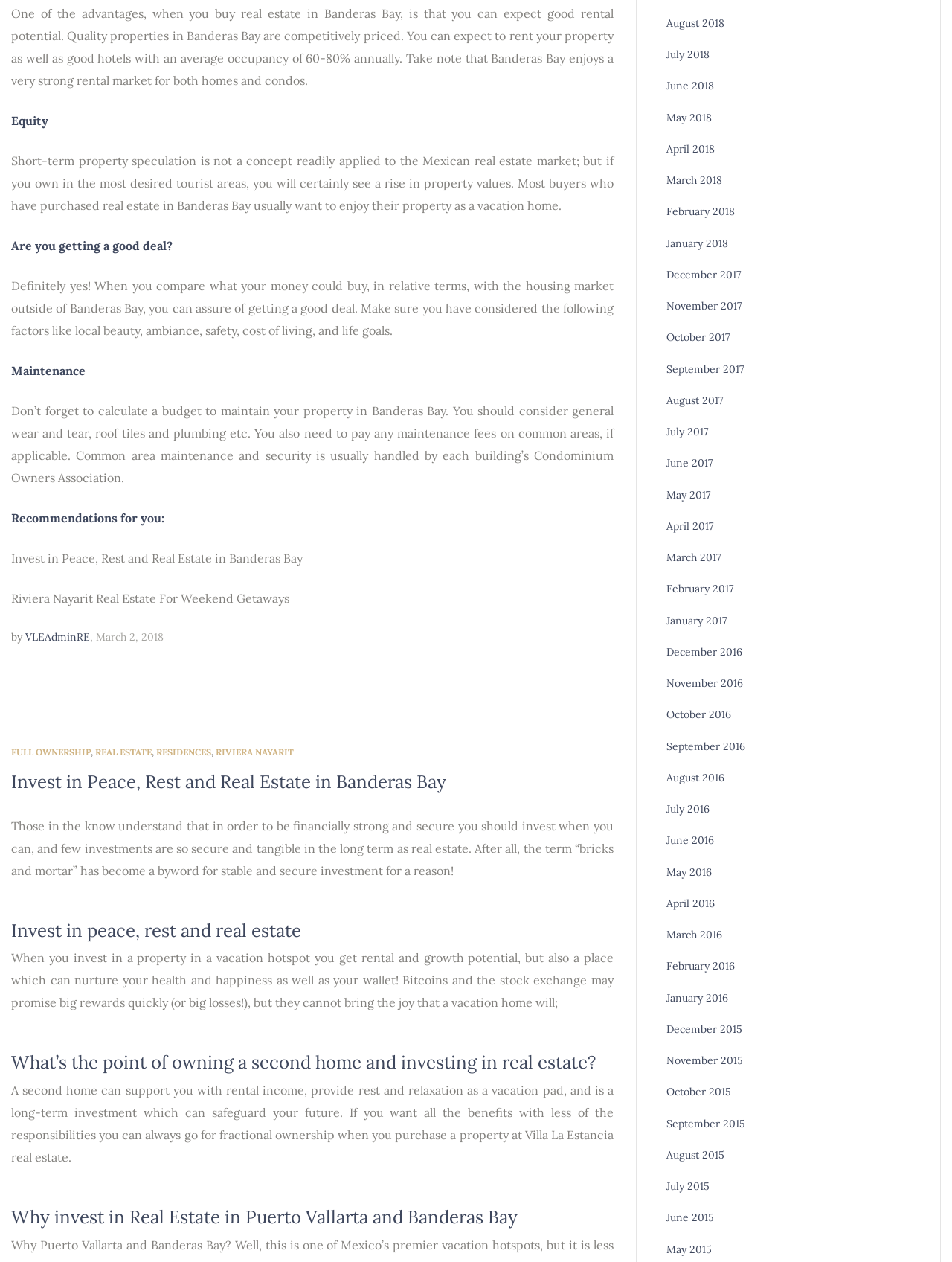Given the element description: "Developing, tracing and debugging Drupal", predict the bounding box coordinates of this UI element. The coordinates must be four float numbers between 0 and 1, given as [left, top, right, bottom].

None